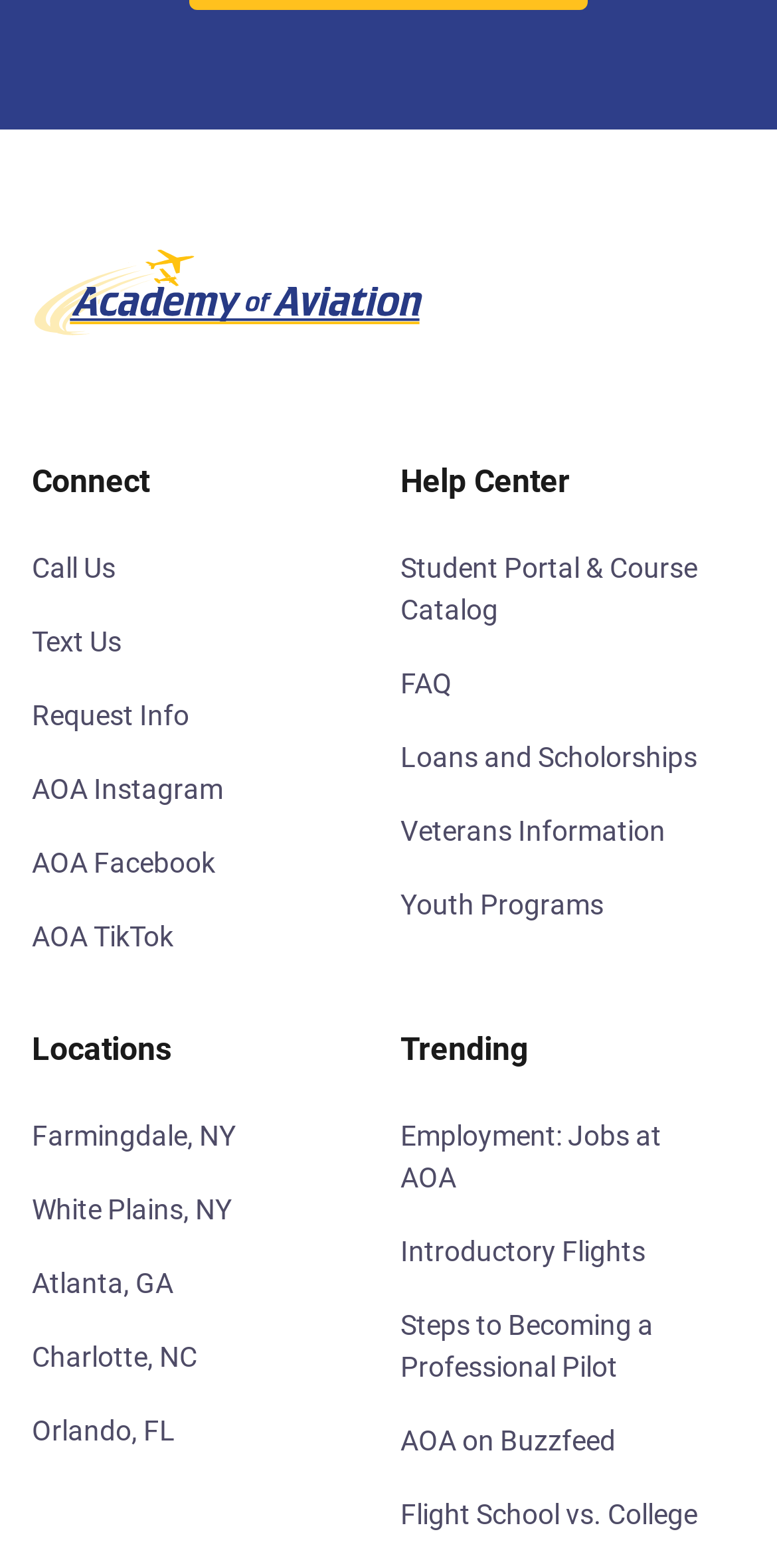Using the description: "Employment: Jobs at AOA", determine the UI element's bounding box coordinates. Ensure the coordinates are in the format of four float numbers between 0 and 1, i.e., [left, top, right, bottom].

[0.516, 0.712, 0.929, 0.765]